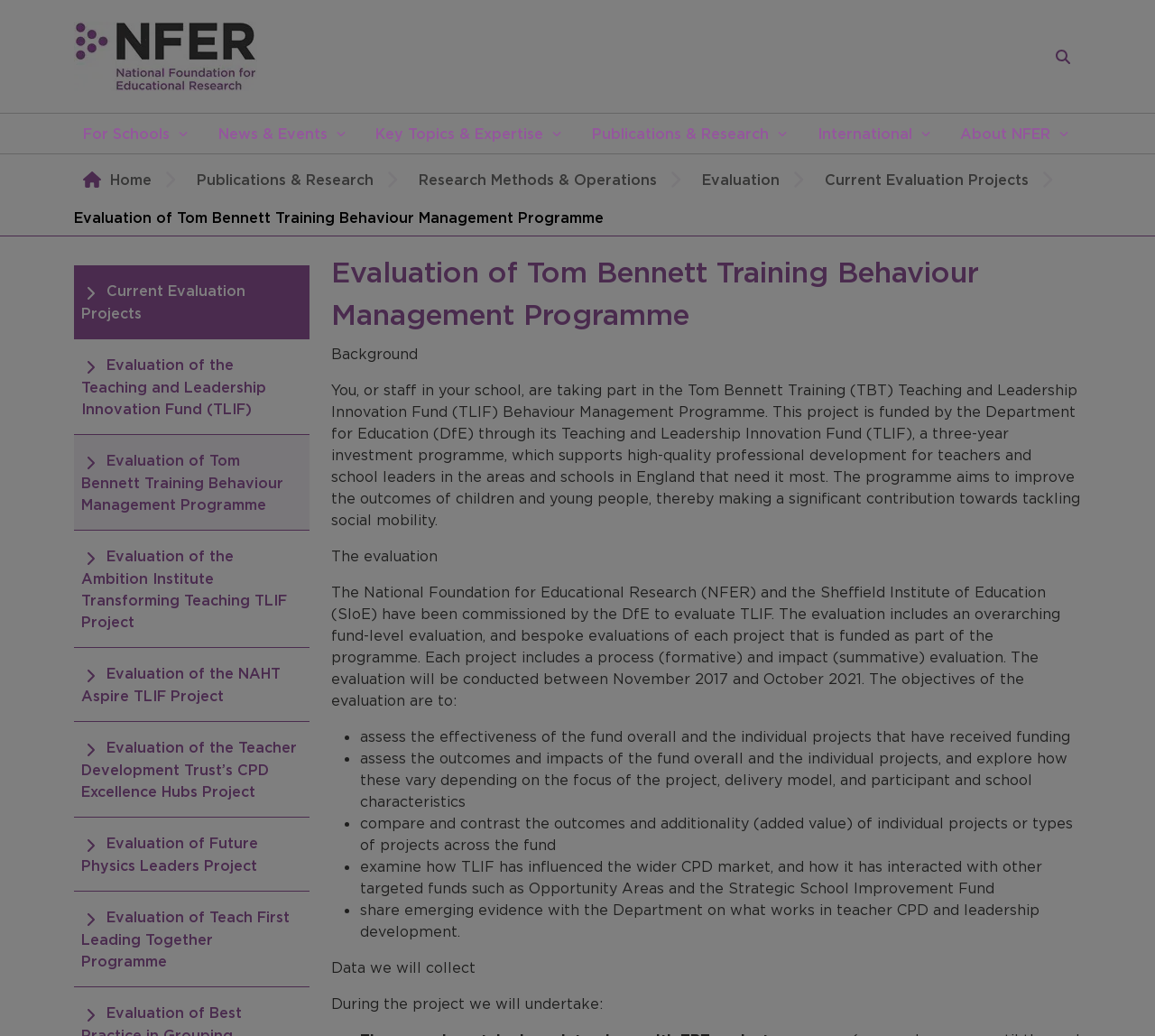Reply to the question with a brief word or phrase: What is the duration of the evaluation?

November 2017 to October 2021